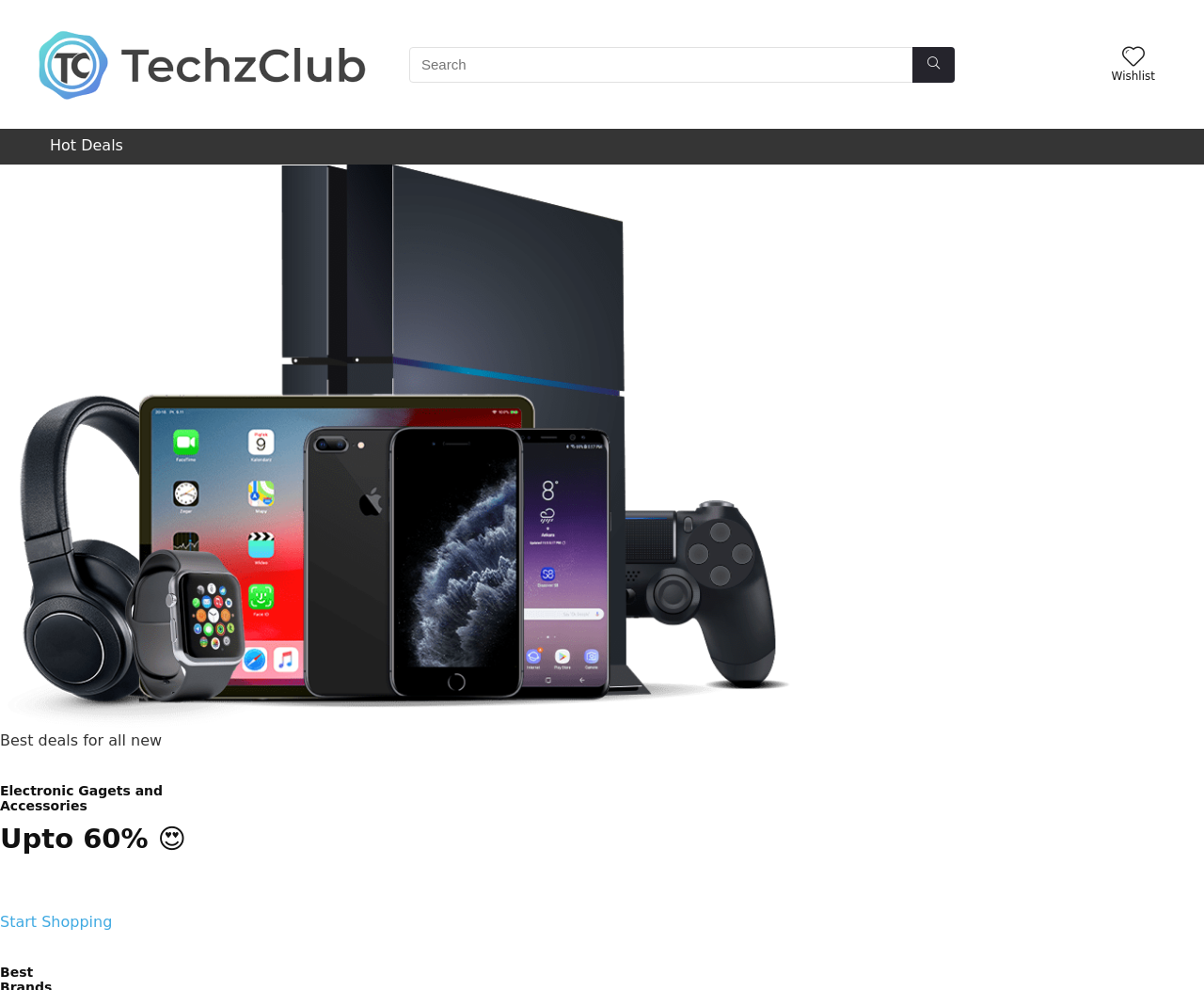Extract the bounding box coordinates for the UI element described by the text: "parent_node: Wishlist". The coordinates should be in the form of [left, top, right, bottom] with values between 0 and 1.

[0.932, 0.046, 0.951, 0.072]